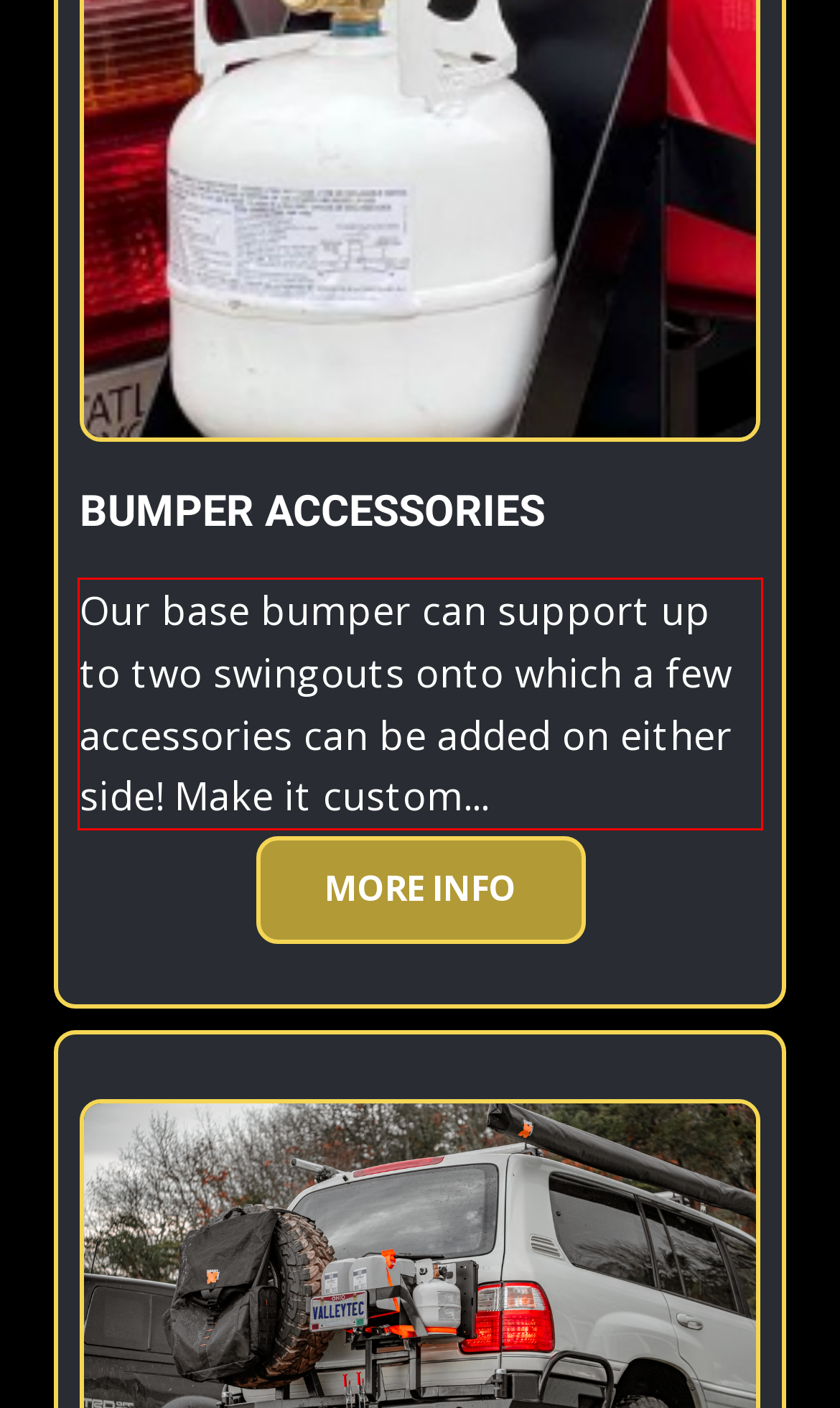View the screenshot of the webpage and identify the UI element surrounded by a red bounding box. Extract the text contained within this red bounding box.

Our base bumper can support up to two swingouts onto which a few accessories can be added on either side! Make it custom...